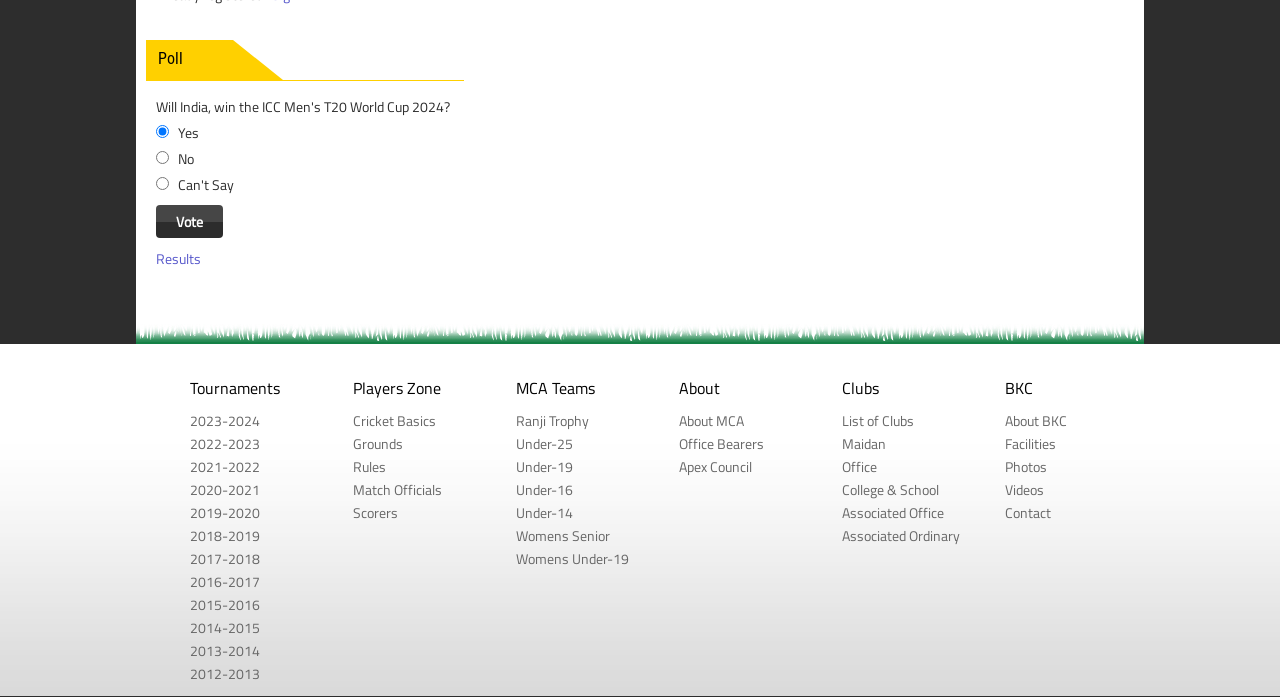Identify the bounding box coordinates of the area that should be clicked in order to complete the given instruction: "Learn cricket basics". The bounding box coordinates should be four float numbers between 0 and 1, i.e., [left, top, right, bottom].

[0.276, 0.588, 0.341, 0.618]